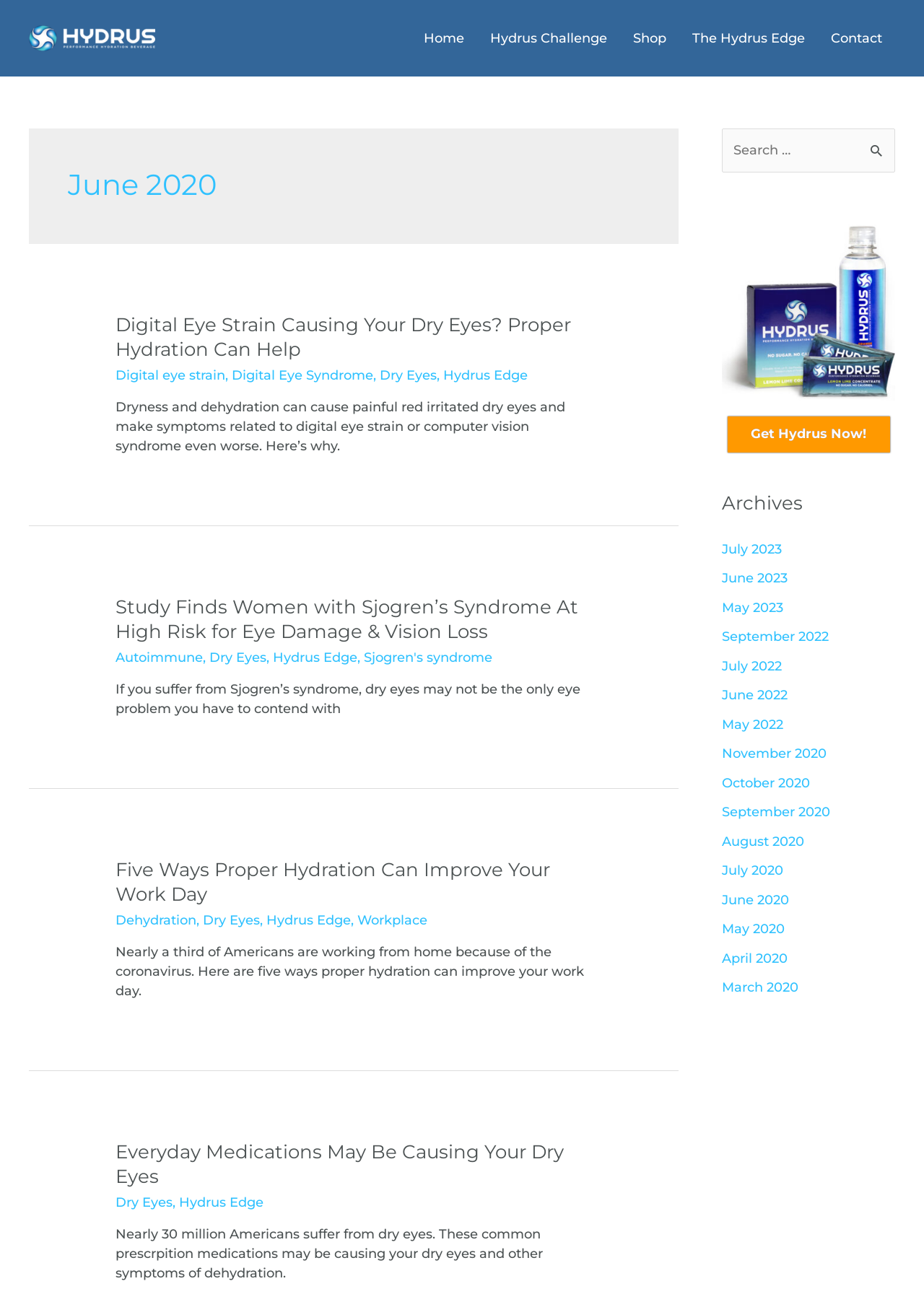Generate a detailed explanation of the webpage's features and information.

The webpage is titled "June 2020 - Hydrus Edge" and has a navigation section at the top right corner with links to "Home", "Hydrus Challenge", "Shop", "The Hydrus Edge", and "Contact". Below the navigation section, there is a heading "June 2020" followed by three articles.

The first article has a heading "Digital Eye Strain Causing Your Dry Eyes? Proper Hydration Can Help" and discusses the relationship between digital eye strain and hydration. It includes links to related topics such as "Digital eye strain", "Digital Eye Syndrome", "Dry Eyes", and "Hydrus Edge". The article also has a paragraph of text explaining how dehydration can exacerbate digital eye strain symptoms.

The second article has a heading "Study Finds Women with Sjogren’s Syndrome At High Risk for Eye Damage & Vision Loss" and discusses the risks of eye damage and vision loss for women with Sjogren's syndrome. It includes links to related topics such as "Autoimmune", "Dry Eyes", "Hydrus Edge", and "Sjogren's syndrome". The article also has a paragraph of text explaining the risks of eye problems for people with Sjogren's syndrome.

The third article has a heading "Five Ways Proper Hydration Can Improve Your Work Day" and discusses the benefits of proper hydration for people working from home. It includes links to related topics such as "Dehydration", "Dry Eyes", "Hydrus Edge", and "Workplace". The article also has a paragraph of text explaining how hydration can improve productivity and overall well-being.

Below the articles, there is a search bar with a button labeled "Search" and a link to "Get Hydrus Now!". On the right side of the page, there is a section titled "Archives" with links to previous months, including July 2023, June 2023, May 2023, and so on, all the way back to April 2020.